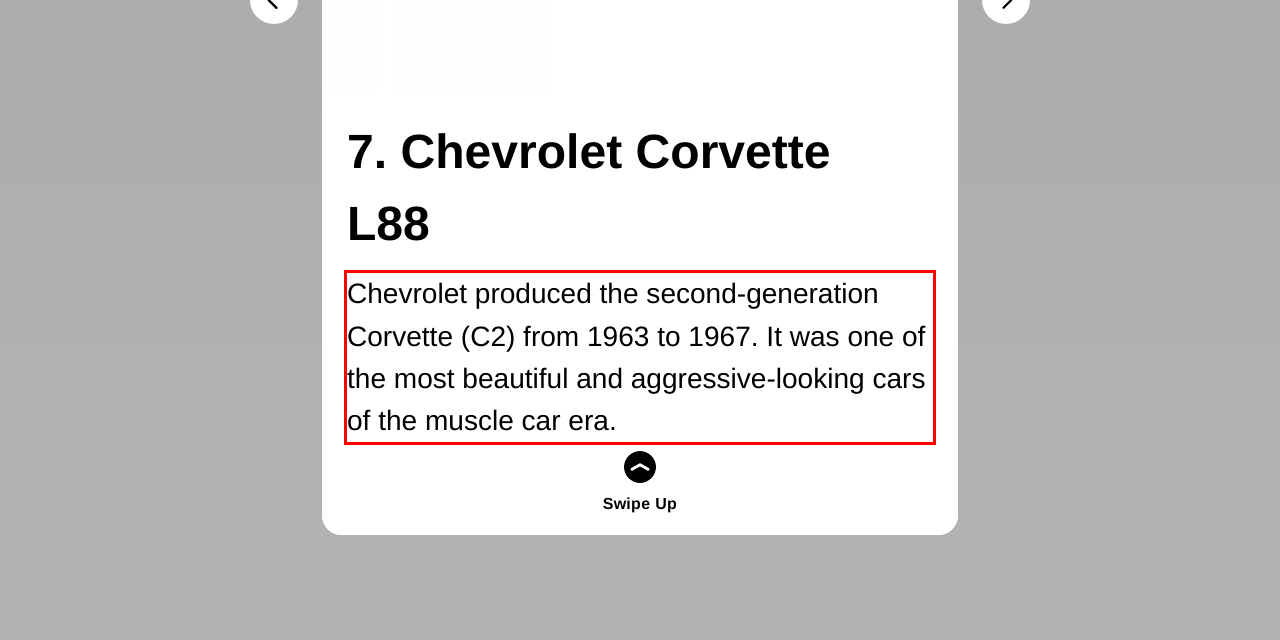Analyze the screenshot of a webpage where a red rectangle is bounding a UI element. Extract and generate the text content within this red bounding box.

If for any reason, the 707 HP from the Hellcat package is not enough and you want the most powerful street Hemi engine ever, the Demon package may be the best option for you.